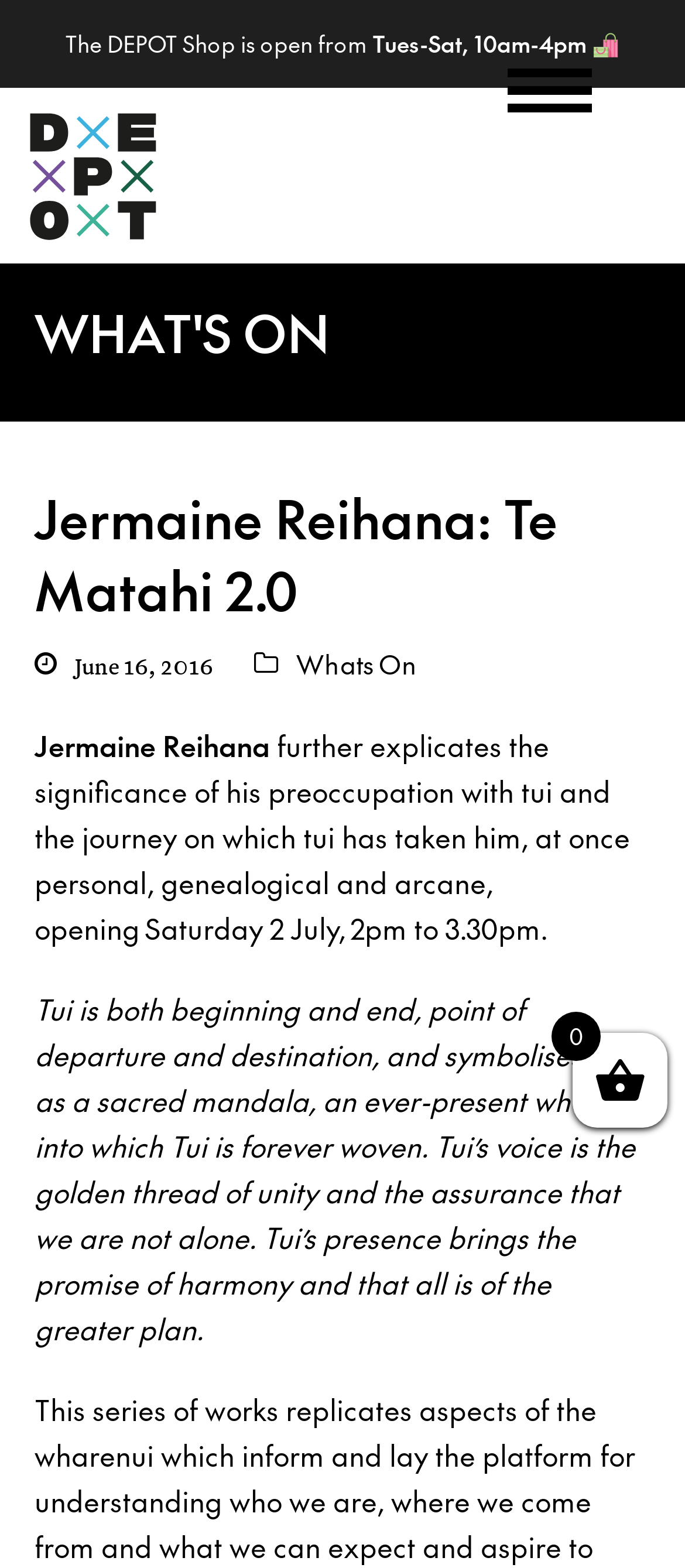Locate the bounding box coordinates of the UI element described by: "alt="Depot logo"". The bounding box coordinates should consist of four float numbers between 0 and 1, i.e., [left, top, right, bottom].

[0.037, 0.096, 0.229, 0.121]